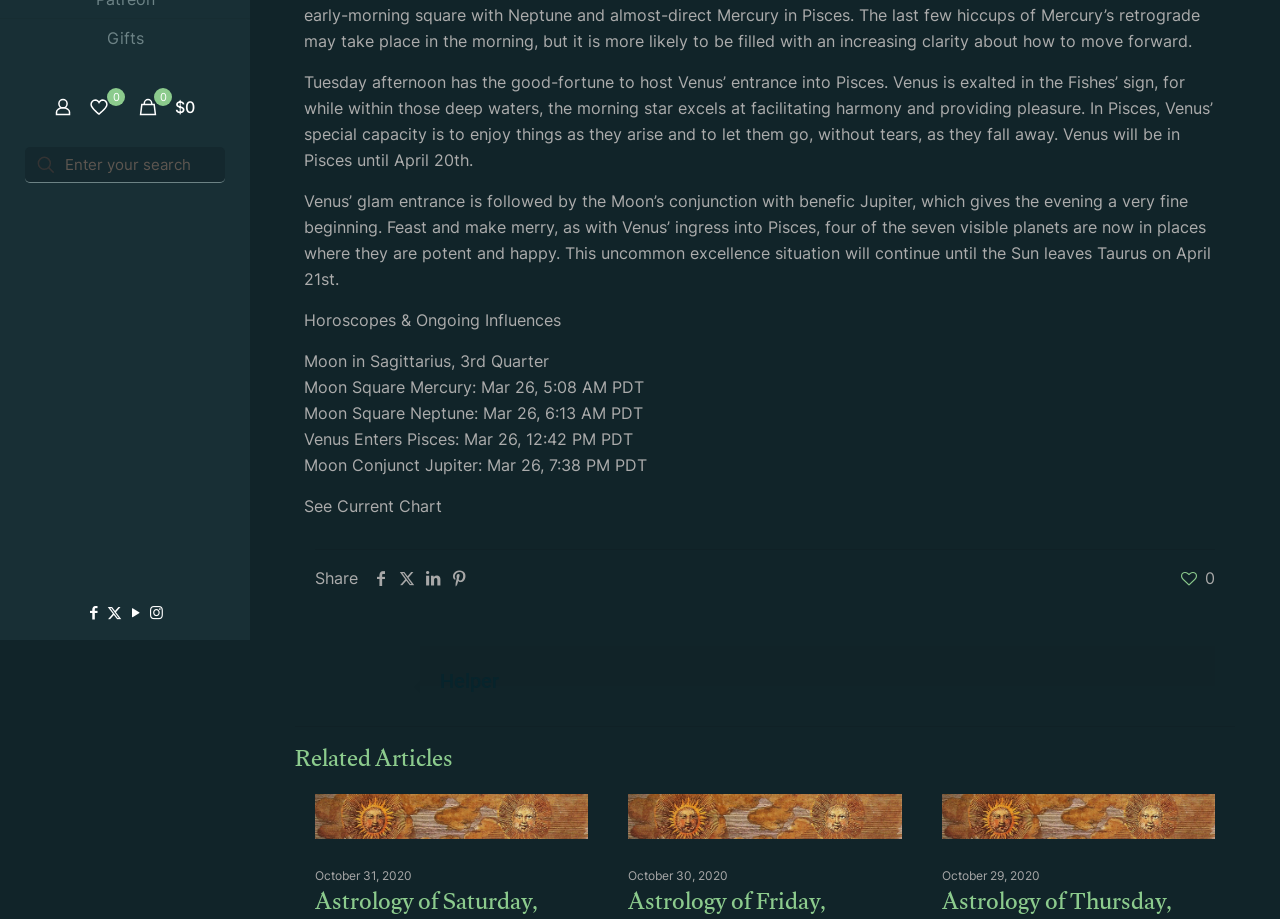Based on the element description, predict the bounding box coordinates (top-left x, top-left y, bottom-right x, bottom-right y) for the UI element in the screenshot: Firefox Nightly

None